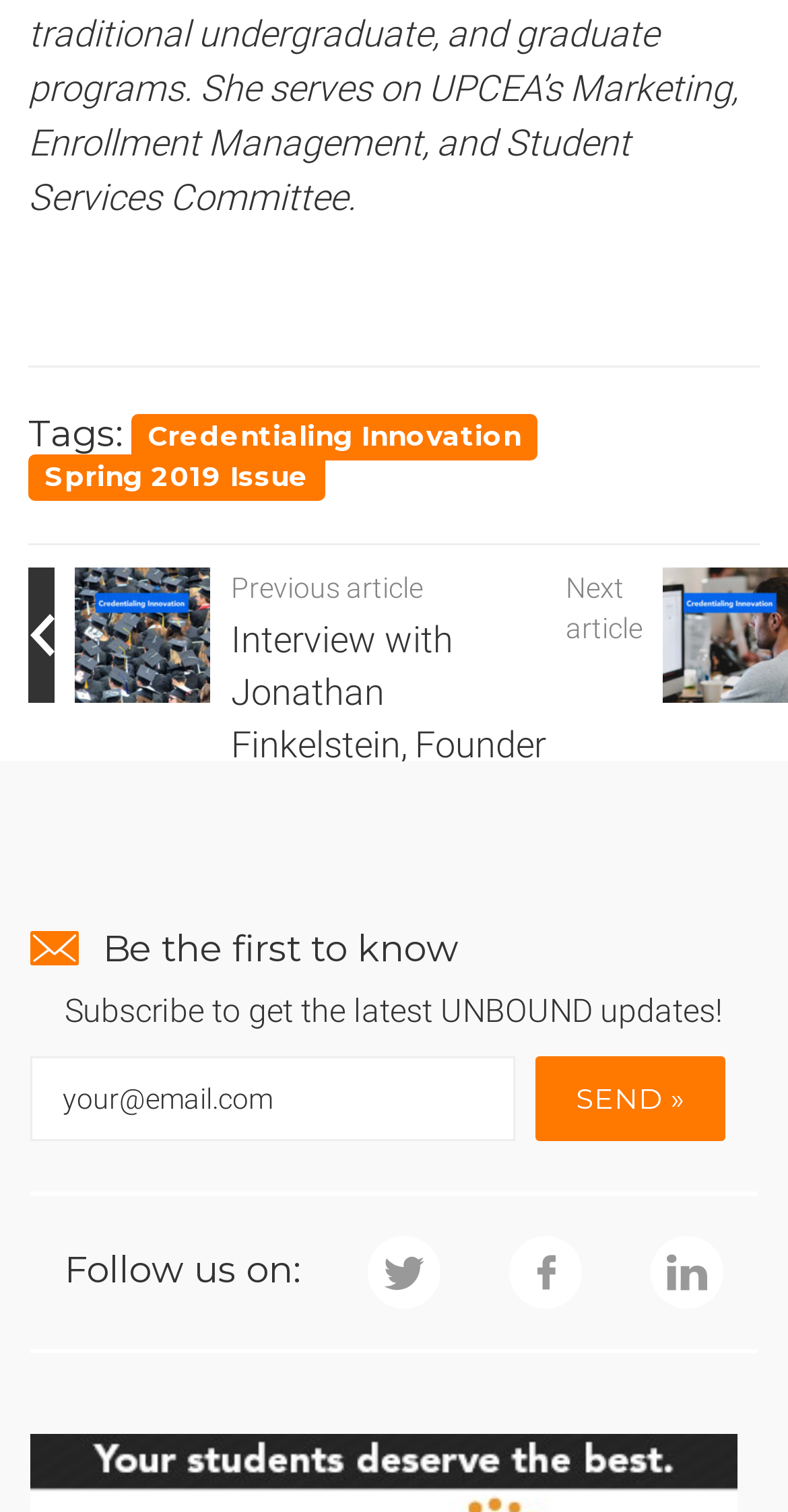What is the text on the button below the 'Subscribe to get the latest UNBOUND updates!' text?
Utilize the information in the image to give a detailed answer to the question.

The button element with the ID 727 has a StaticText child element with the text 'SEND »', which is located below the 'Subscribe to get the latest UNBOUND updates!' text.